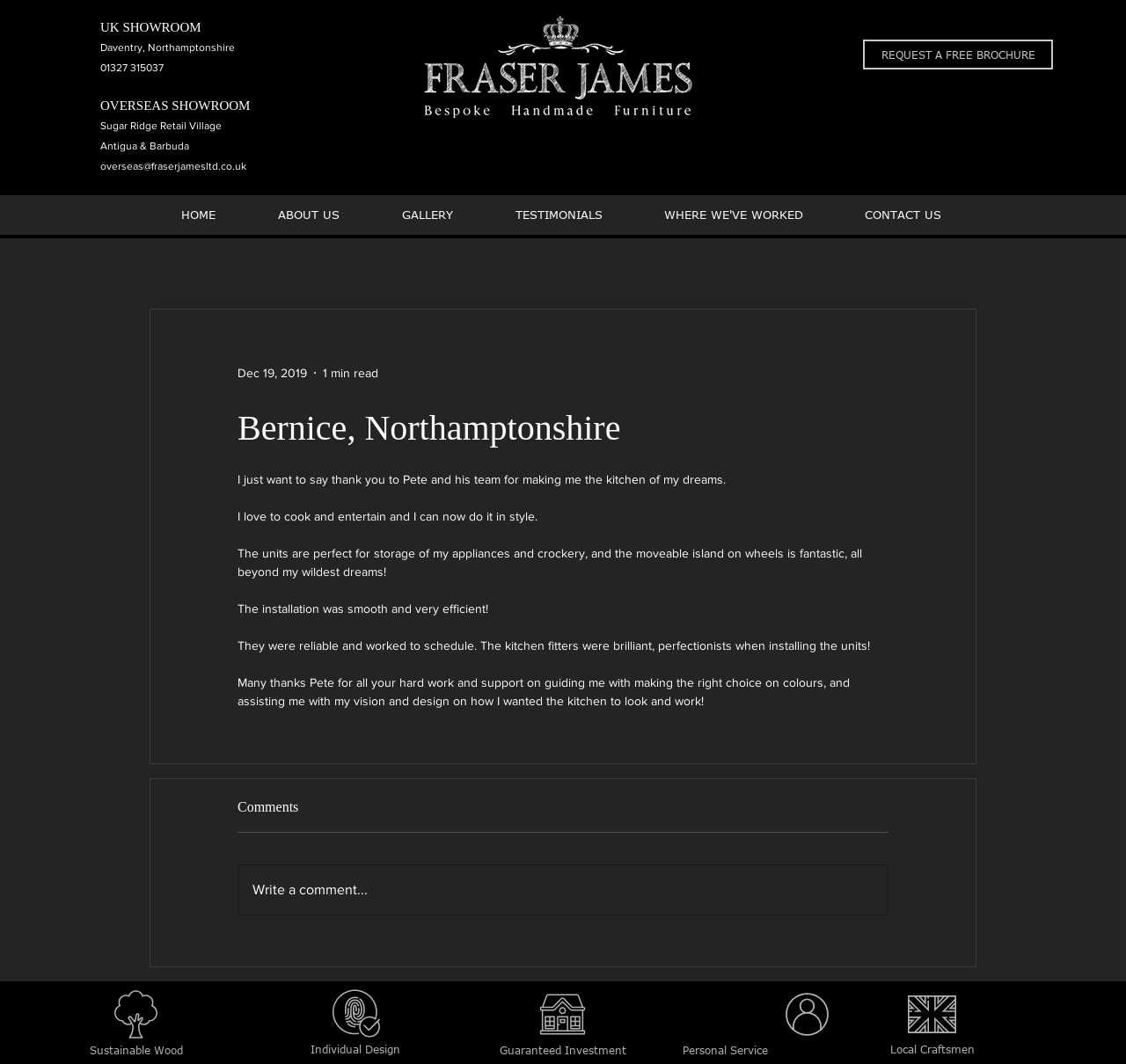Please specify the bounding box coordinates for the clickable region that will help you carry out the instruction: "Click the REQUEST A FREE BROCHURE button".

[0.766, 0.037, 0.935, 0.065]